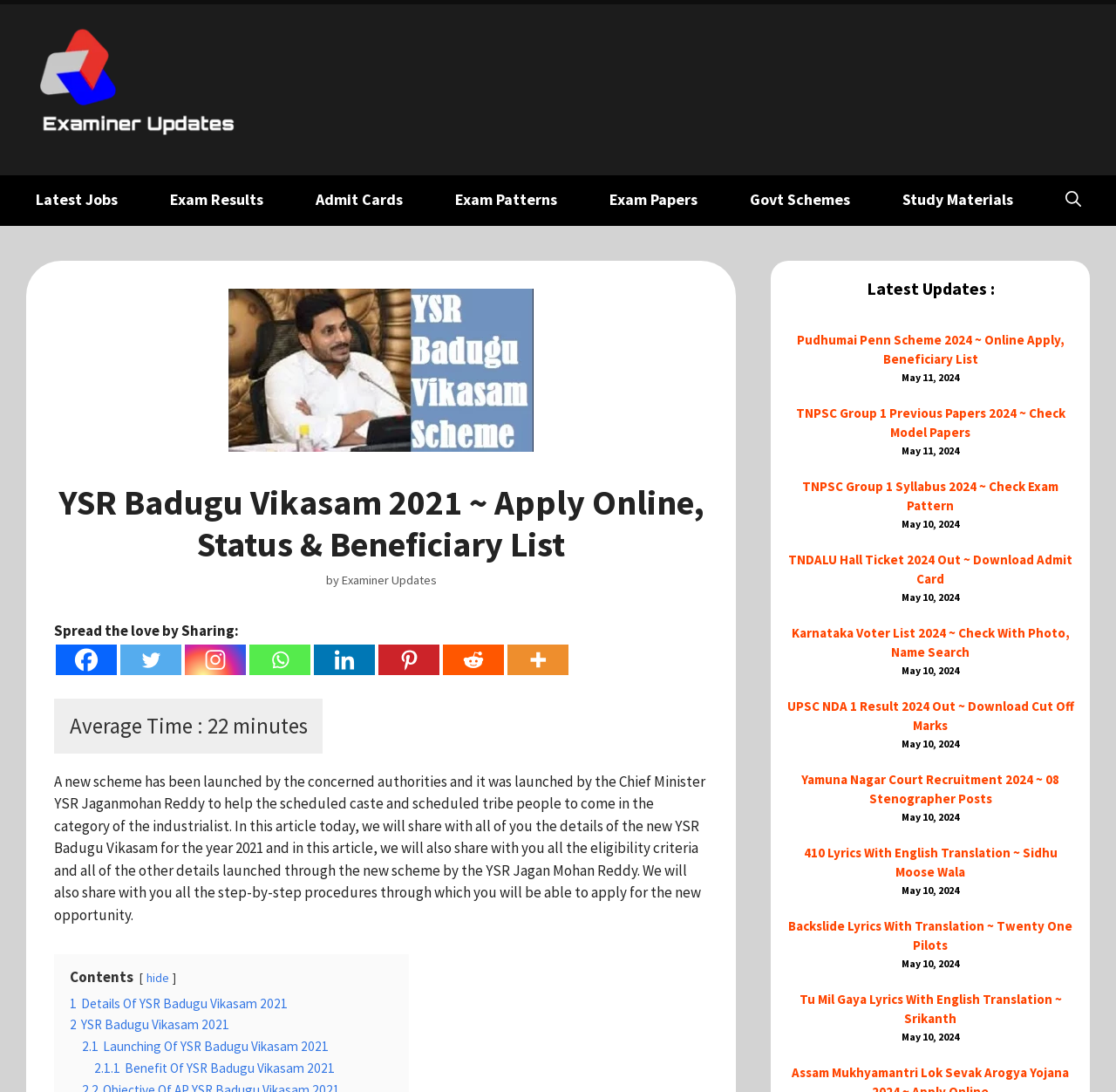Please specify the bounding box coordinates for the clickable region that will help you carry out the instruction: "Click on 'Facebook'".

[0.05, 0.59, 0.105, 0.618]